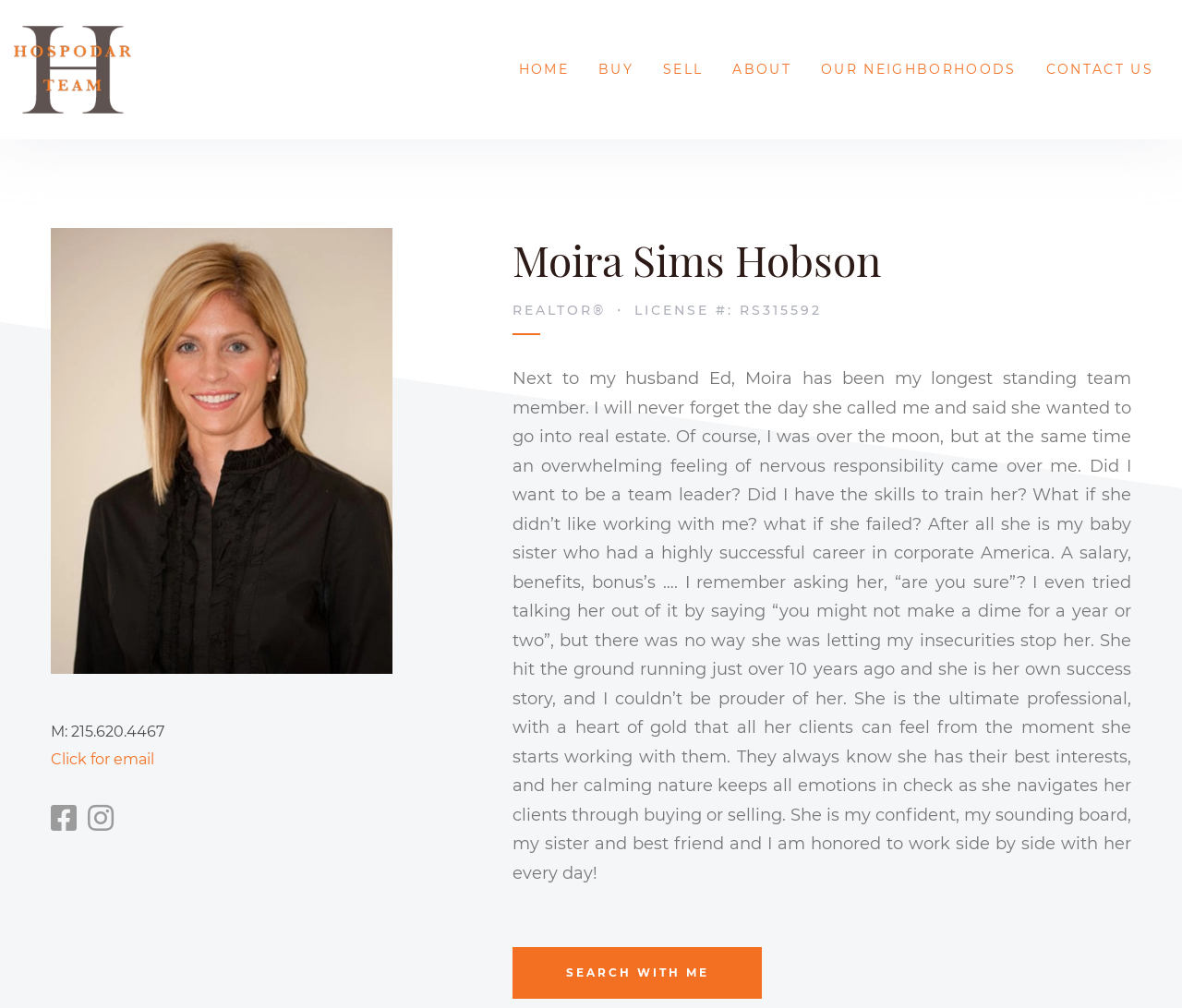What is the purpose of the 'SEARCH WITH ME' button?
Using the picture, provide a one-word or short phrase answer.

Search